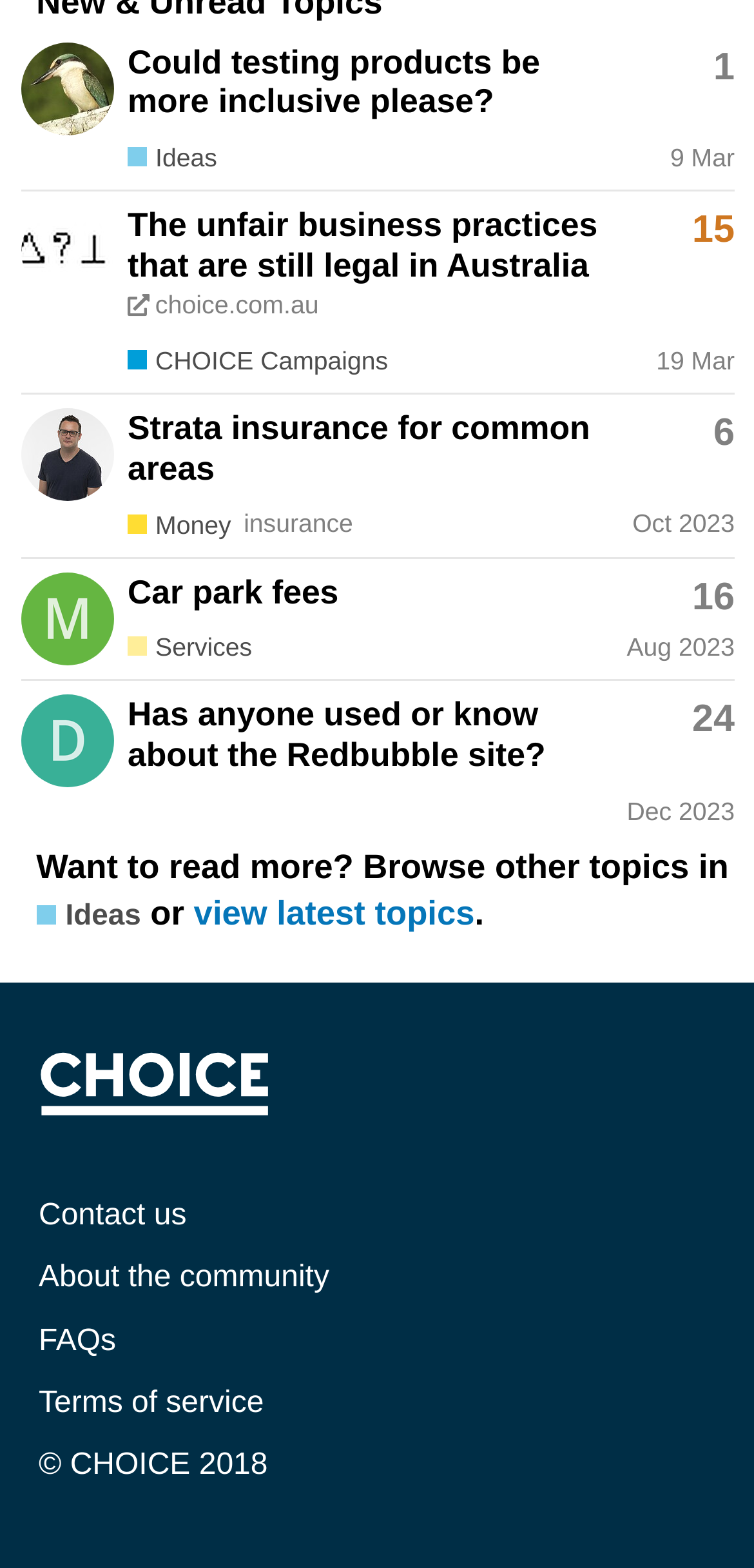Please identify the bounding box coordinates of the element I need to click to follow this instruction: "Contact us".

[0.051, 0.765, 0.247, 0.786]